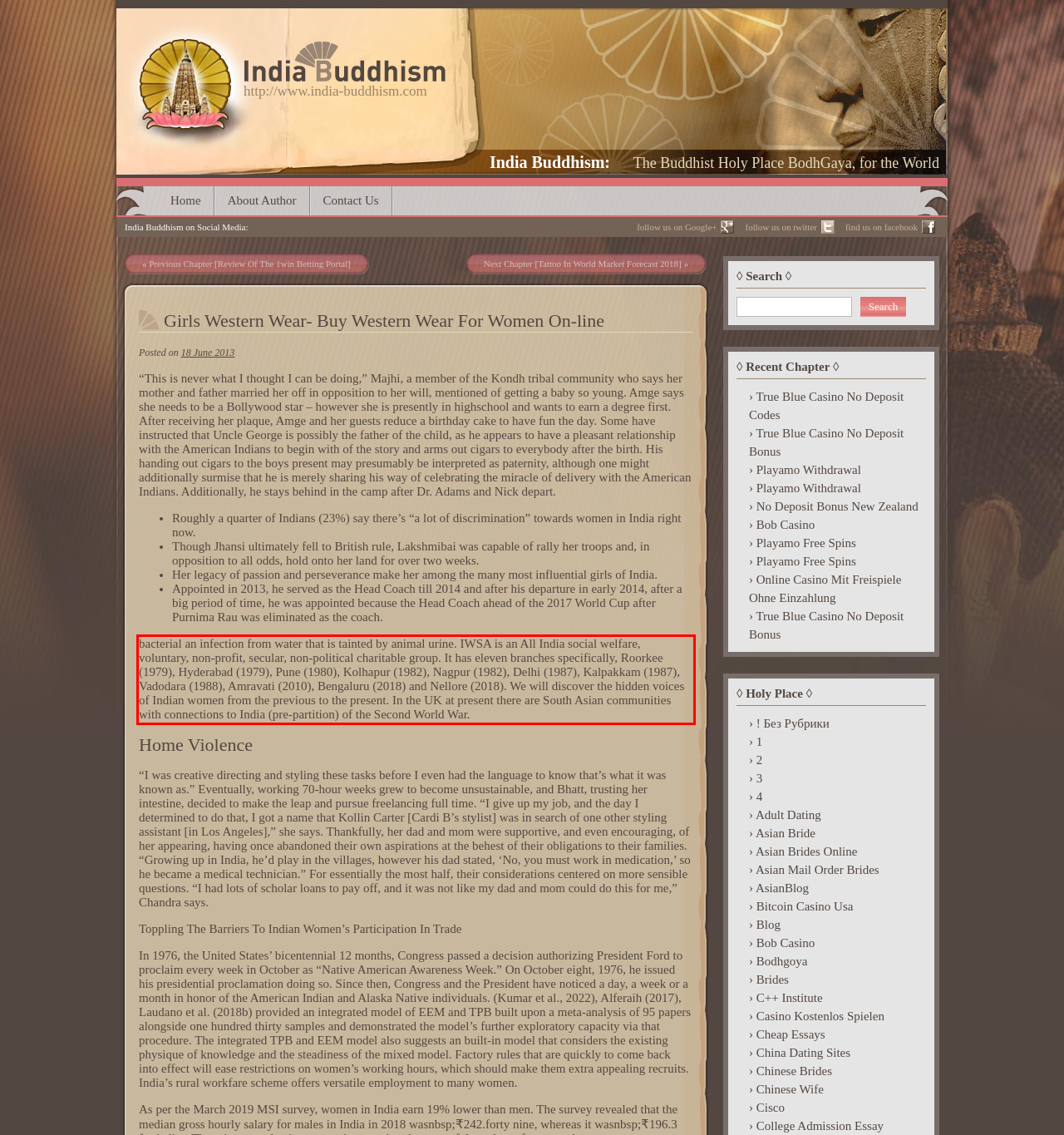Please recognize and transcribe the text located inside the red bounding box in the webpage image.

bacterial an infection from water that is tainted by animal urine. IWSA is an All India social welfare, voluntary, non-profit, secular, non-political charitable group. It has eleven branches specifically, Roorkee (1979), Hyderabad (1979), Pune (1980), Kolhapur (1982), Nagpur (1982), Delhi (1987), Kalpakkam (1987), Vadodara (1988), Amravati (2010), Bengaluru (2018) and Nellore (2018). We will discover the hidden voices of Indian women from the previous to the present. In the UK at present there are South Asian communities with connections to India (pre-partition) of the Second World War.